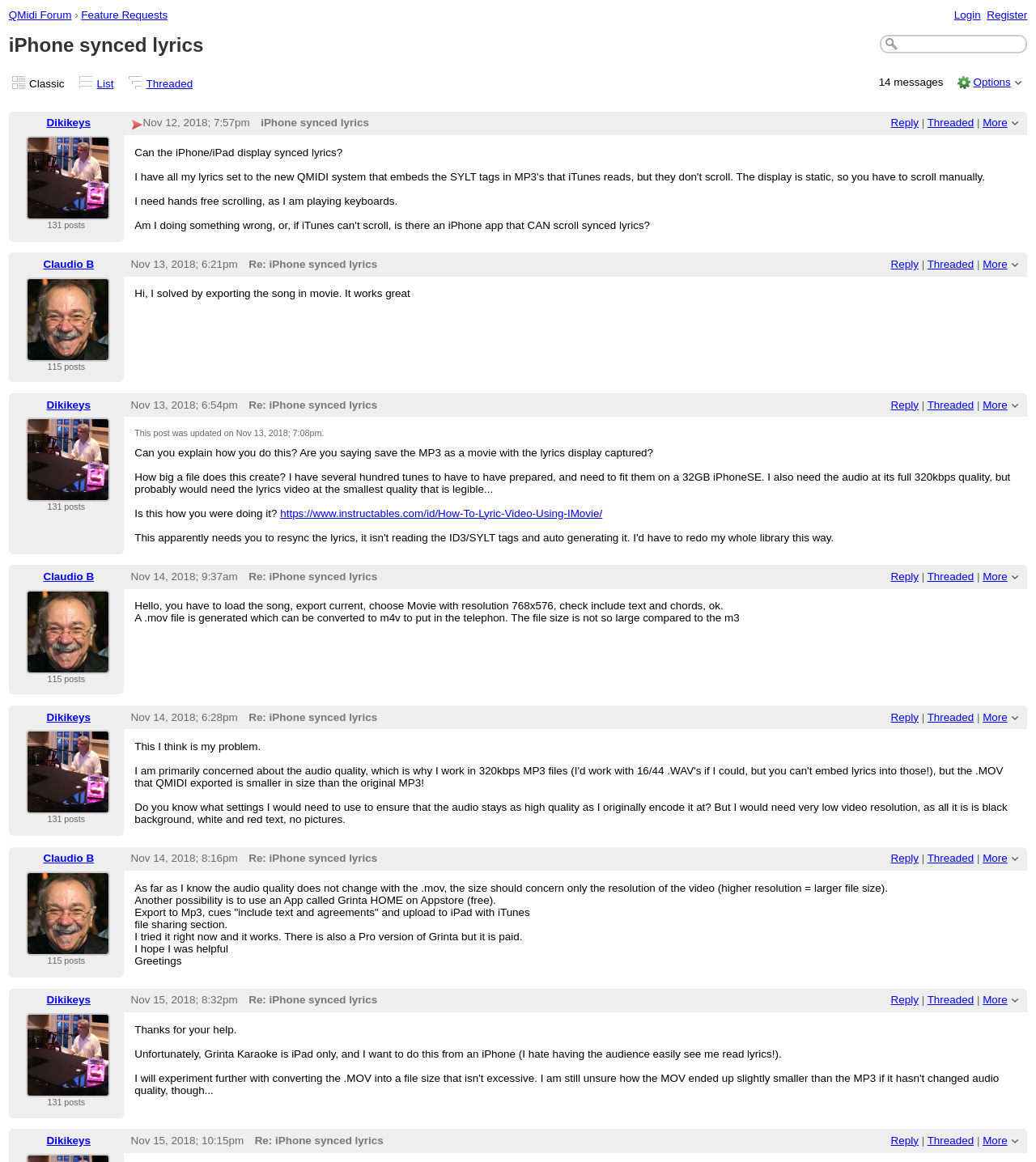Identify the bounding box coordinates of the area that should be clicked in order to complete the given instruction: "Click on the thread view option". The bounding box coordinates should be four float numbers between 0 and 1, i.e., [left, top, right, bottom].

[0.093, 0.064, 0.121, 0.08]